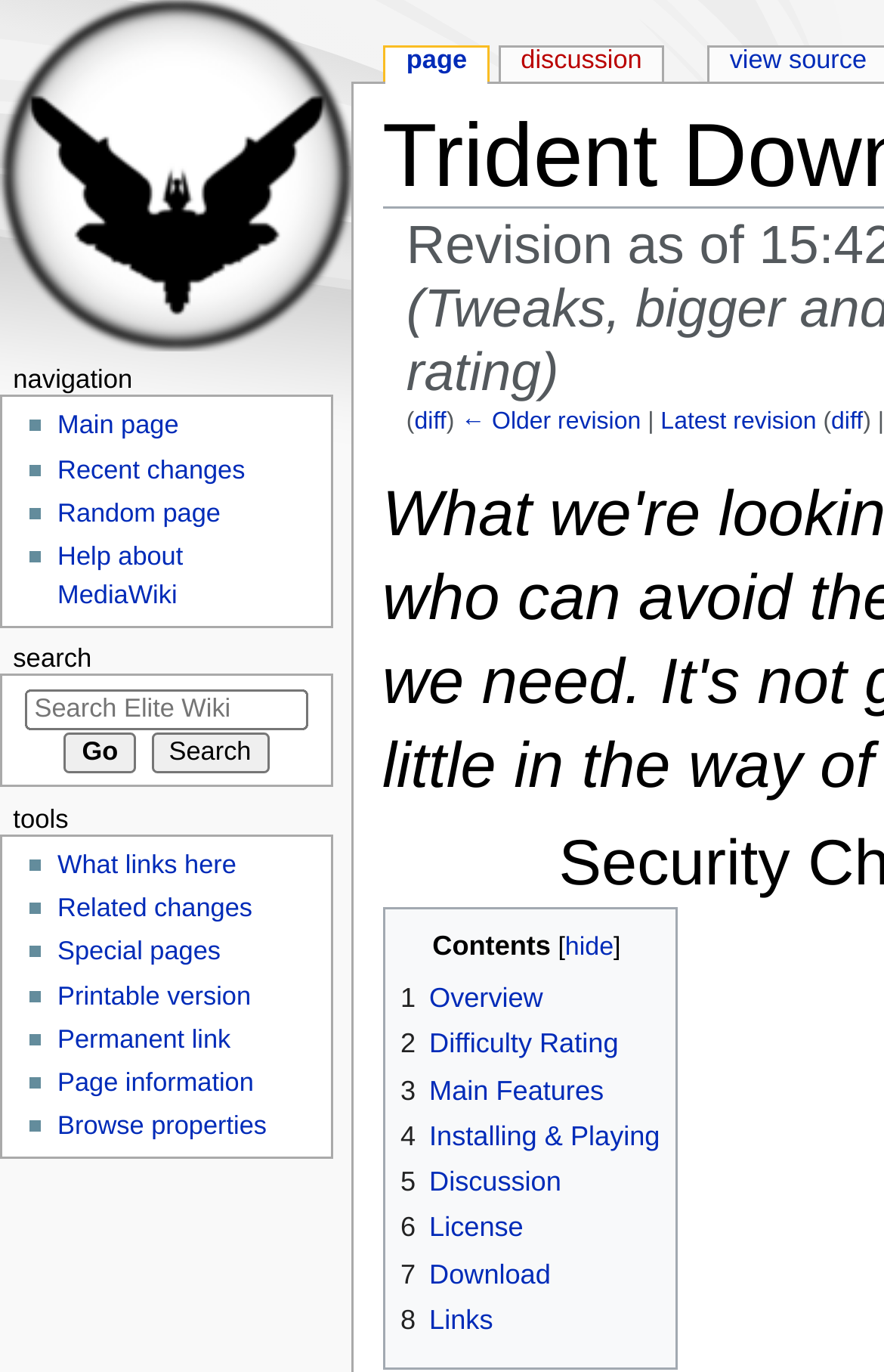Predict the bounding box of the UI element based on the description: "2 Difficulty Rating". The coordinates should be four float numbers between 0 and 1, formatted as [left, top, right, bottom].

[0.453, 0.75, 0.7, 0.773]